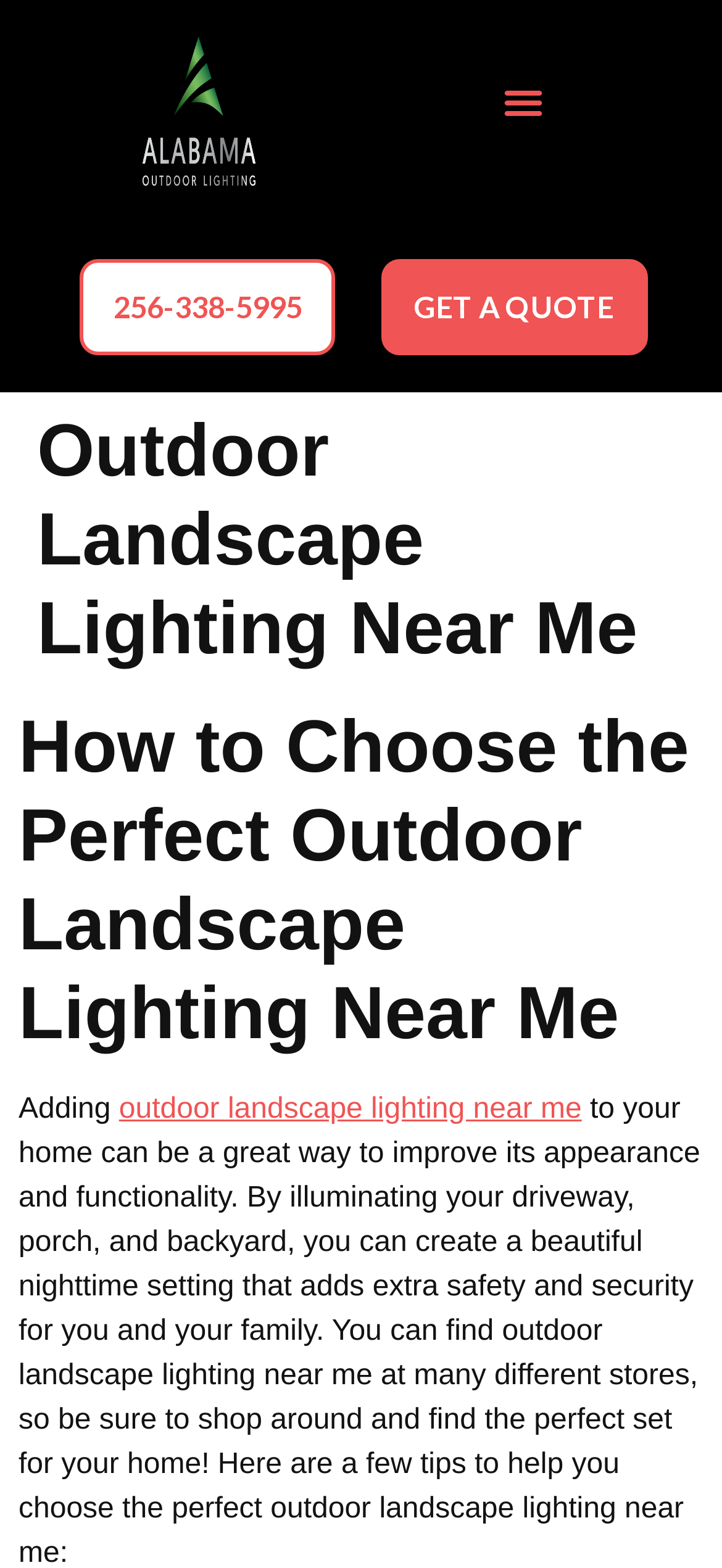Determine the main heading text of the webpage.

Outdoor Landscape Lighting Near Me